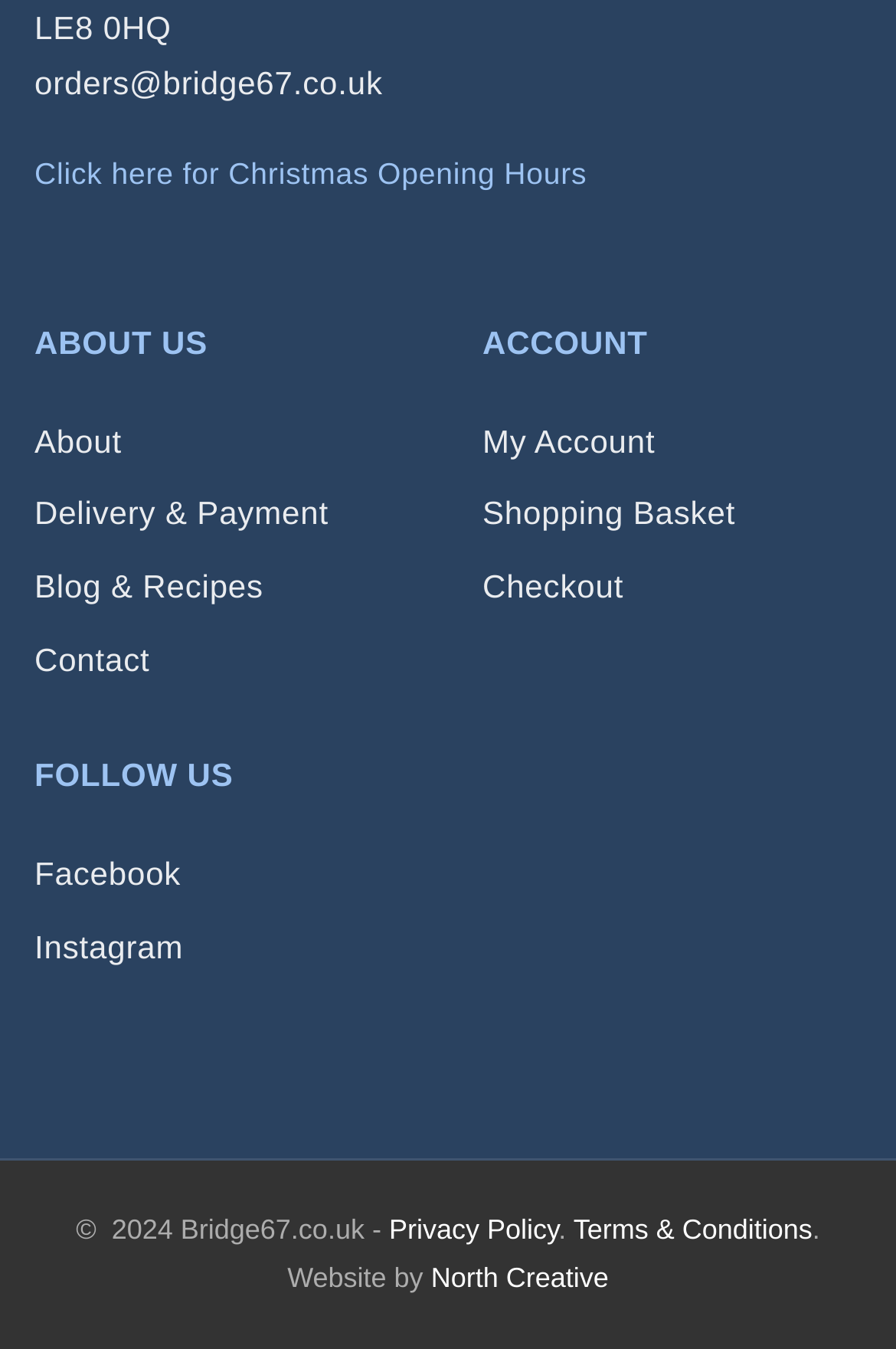Please examine the image and answer the question with a detailed explanation:
What is the link to the blog section?

The link to the blog section can be found in the navigation menu, which is located at the top of the webpage. The link is labeled as 'Blog & Recipes' and is the third link in the menu.